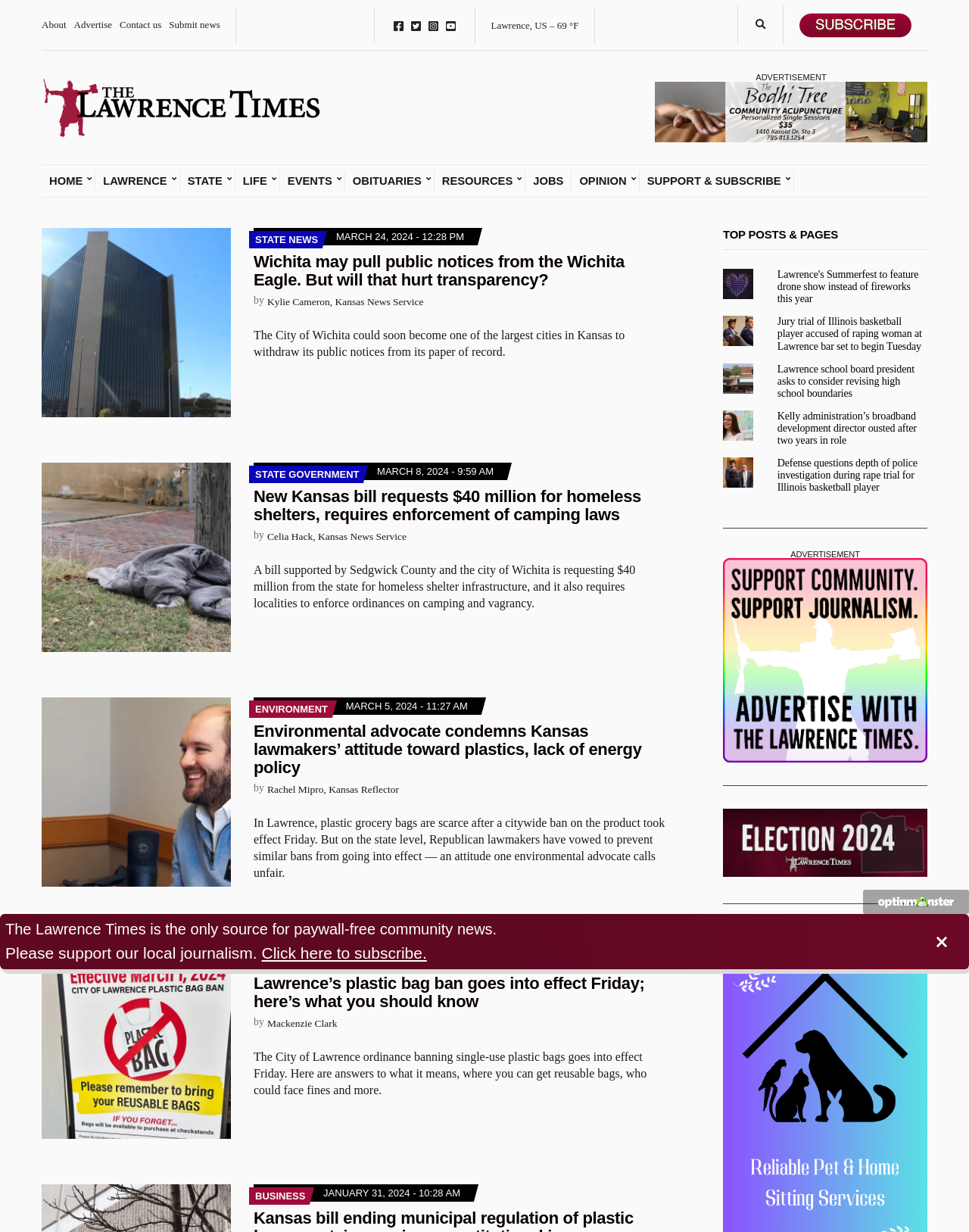Locate the bounding box coordinates of the element that should be clicked to fulfill the instruction: "Click the 'Home' link".

None